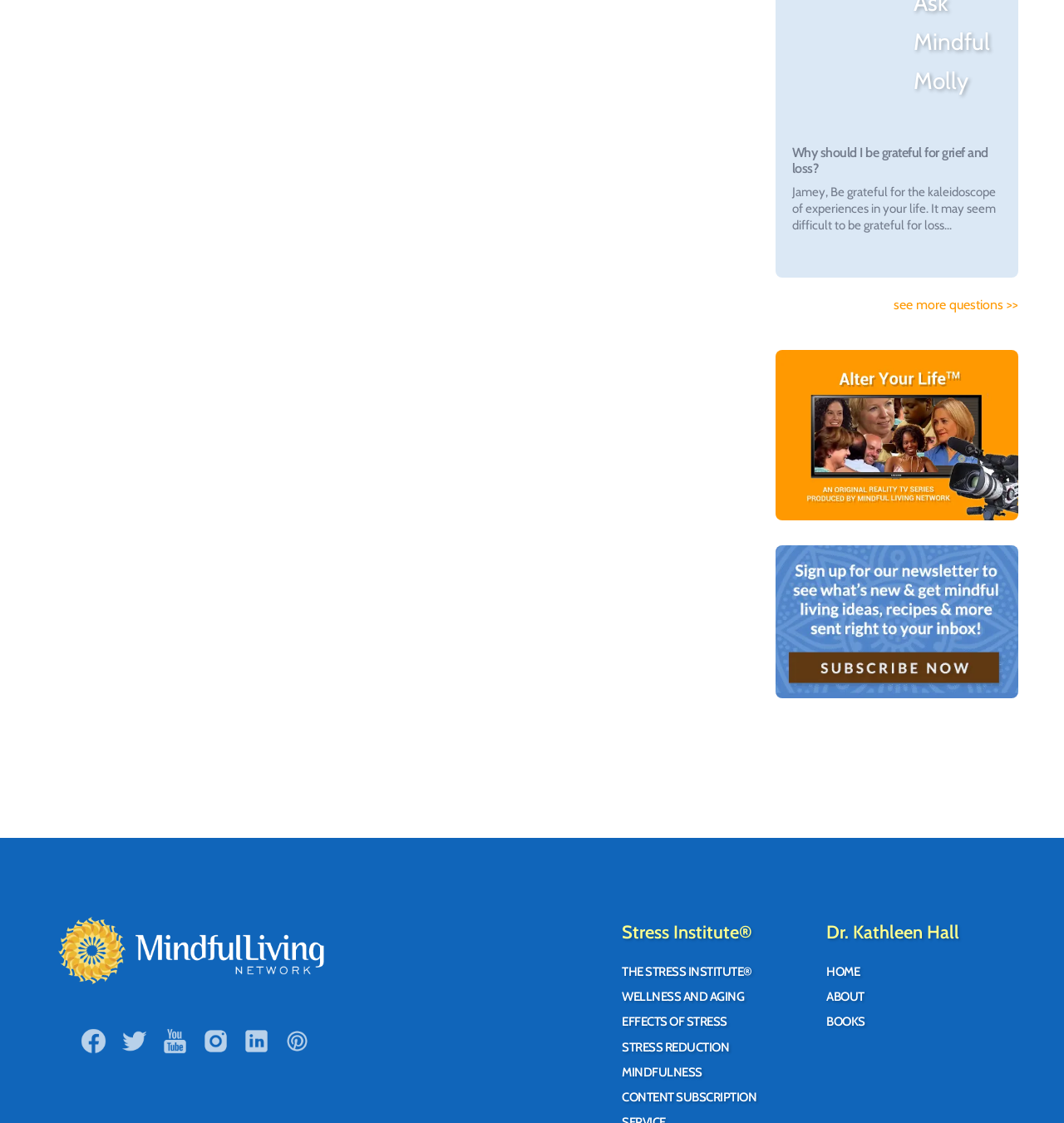What is the purpose of walking according to Karin?
Refer to the image and answer the question using a single word or phrase.

Spiritual benefits